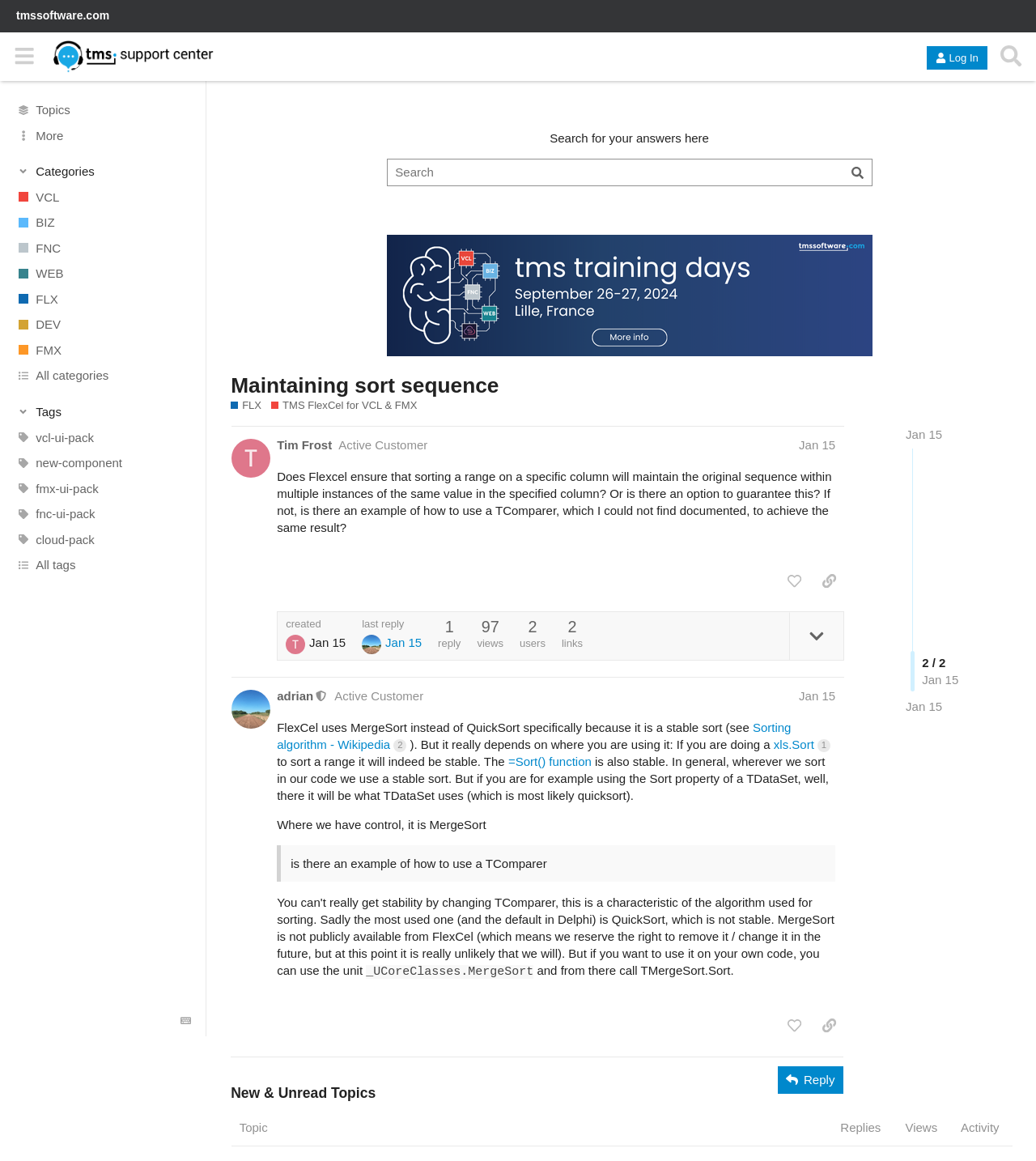Please mark the bounding box coordinates of the area that should be clicked to carry out the instruction: "Log In".

[0.895, 0.039, 0.953, 0.06]